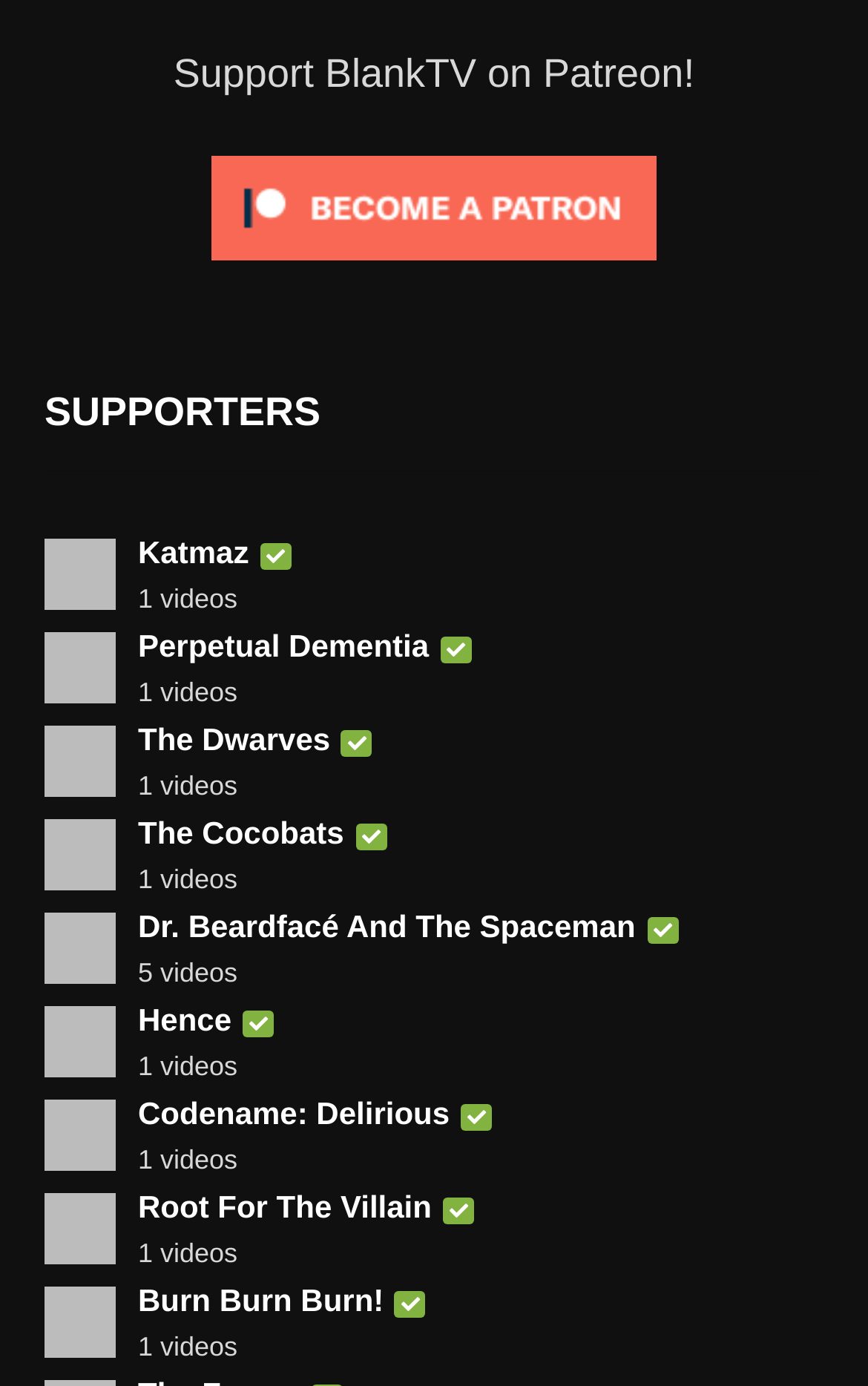Locate the bounding box coordinates of the area where you should click to accomplish the instruction: "Watch Katmaz's video".

[0.051, 0.389, 0.133, 0.441]